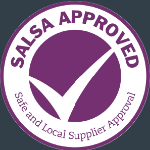What is the focus of the SALSA certification?
Please look at the screenshot and answer in one word or a short phrase.

safety and local sourcing